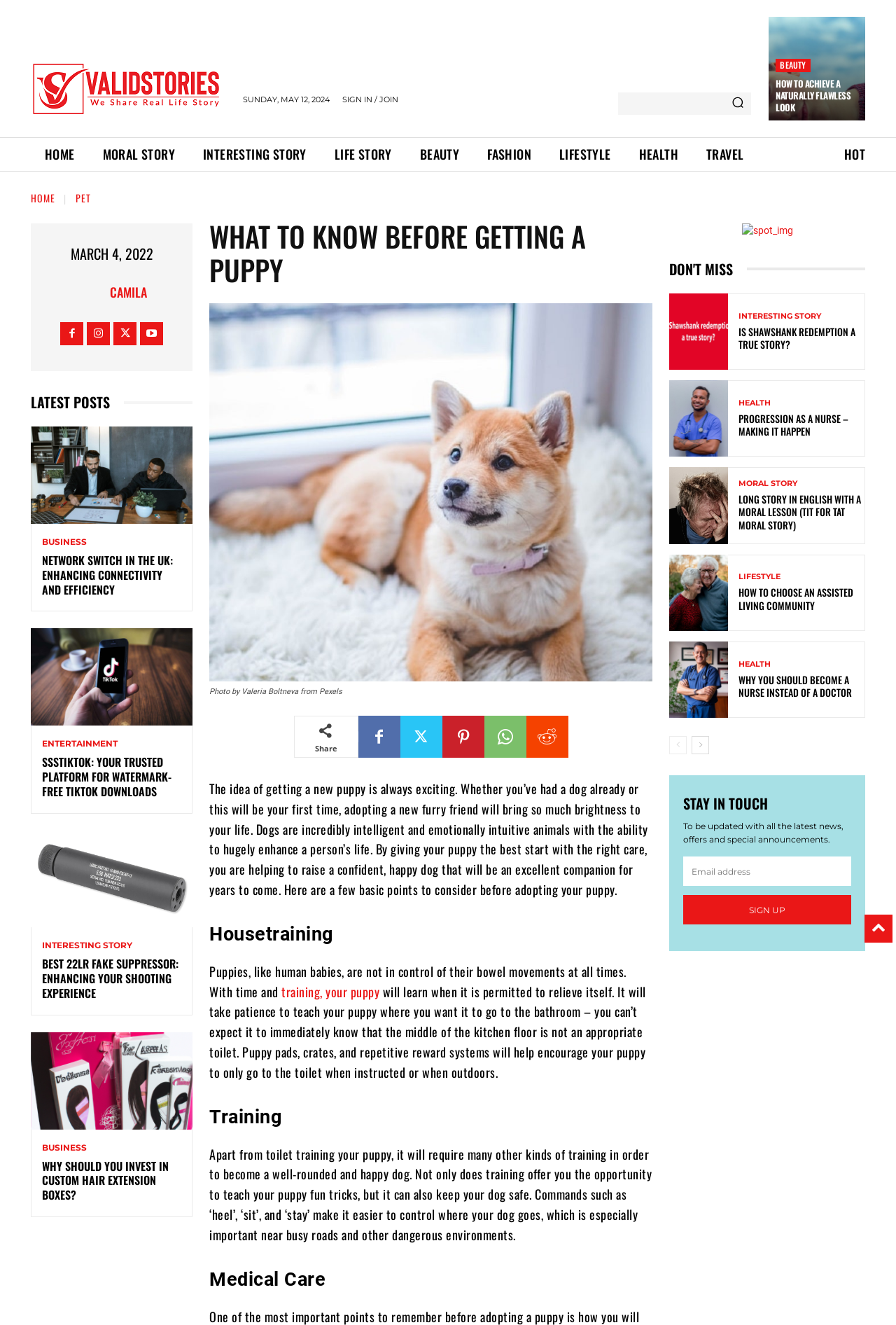What is the title of the section after 'Housetraining'?
Look at the image and respond with a one-word or short phrase answer.

Training